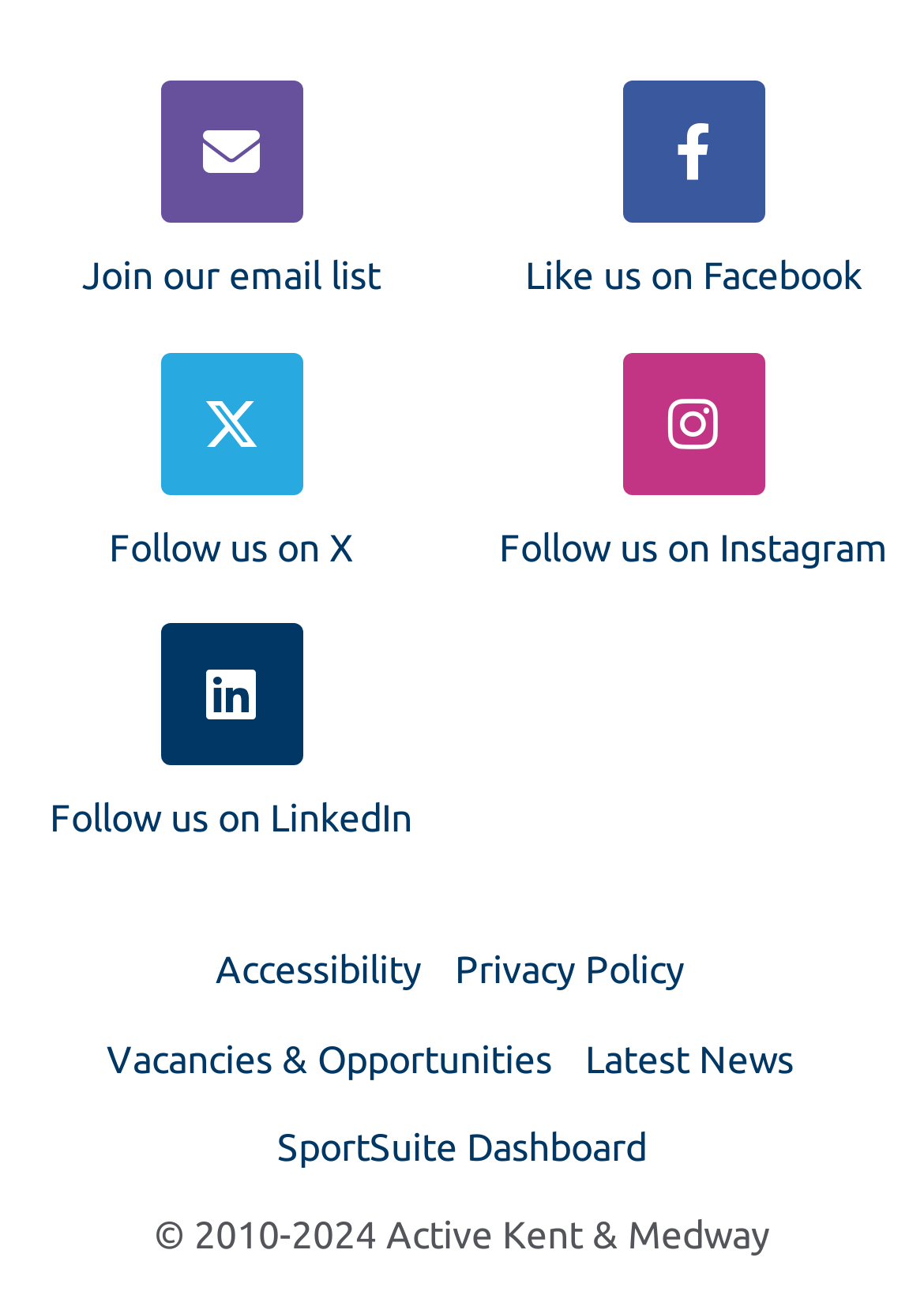Please provide a one-word or short phrase answer to the question:
What is 'SportSuite Dashboard' related to?

Sports